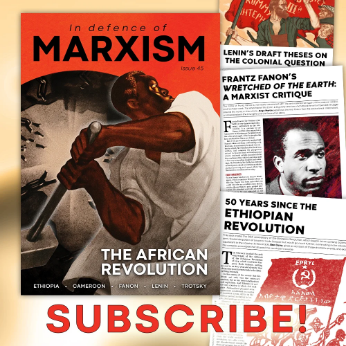Give a detailed explanation of what is happening in the image.

The image showcases the cover of "In Defence of Marxism," issue 45, prominently featuring a striking red and white design. The foreground depicts a figure wielding a hammer, symbolizing strength and revolution, alongside the bold title "THE AFRICAN REVOLUTION." This issue also highlights relevant topics such as the Ethiopian Revolution, with a visually engaging layout that invites readers to explore its content. Beneath the cover is a call to action urging viewers to "SUBSCRIBE!" This captivating visual serves to draw attention to the publication’s focus on Marxist theory and revolutionary movements, inviting a deeper engagement with its themes and discussions.